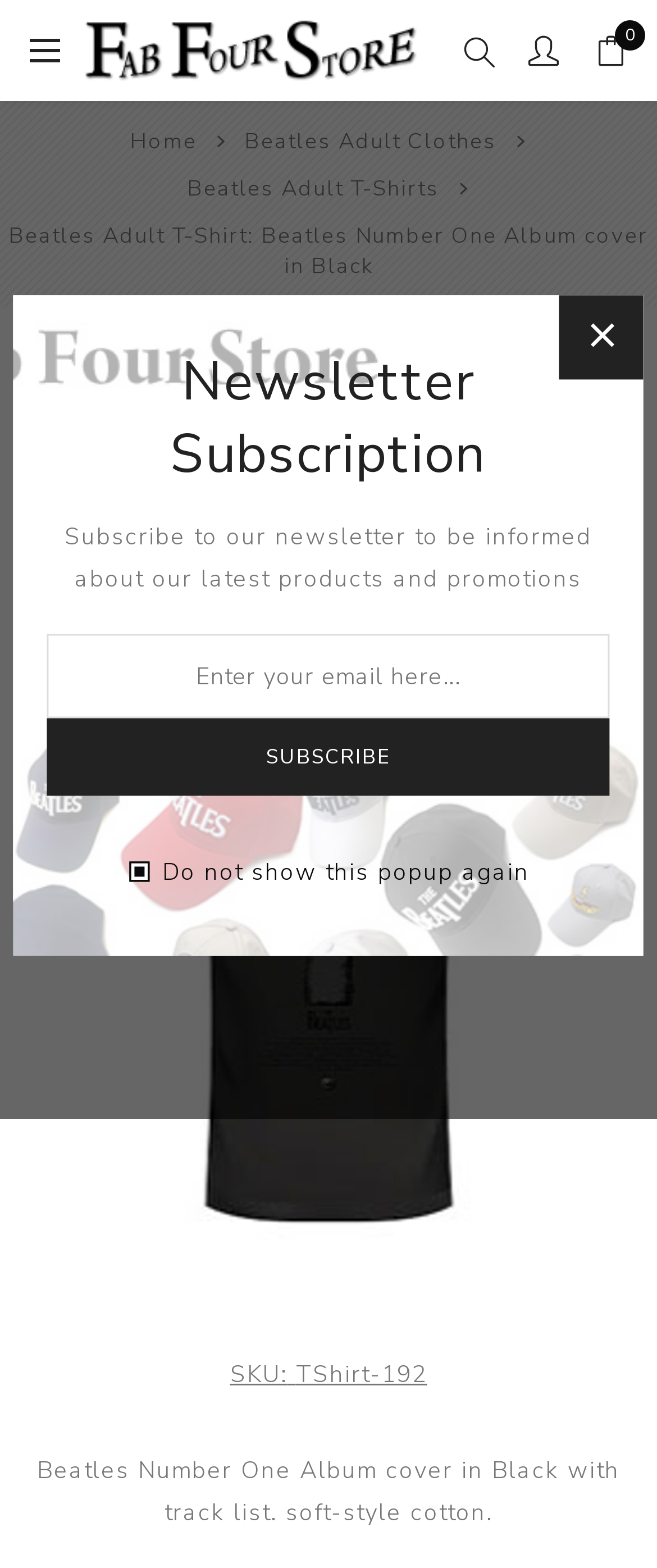What is the purpose of the newsletter subscription section?
Please answer the question as detailed as possible based on the image.

The purpose of the newsletter subscription section can be found in the static text element, where it says 'Subscribe to our newsletter to be informed about our latest products and promotions'.